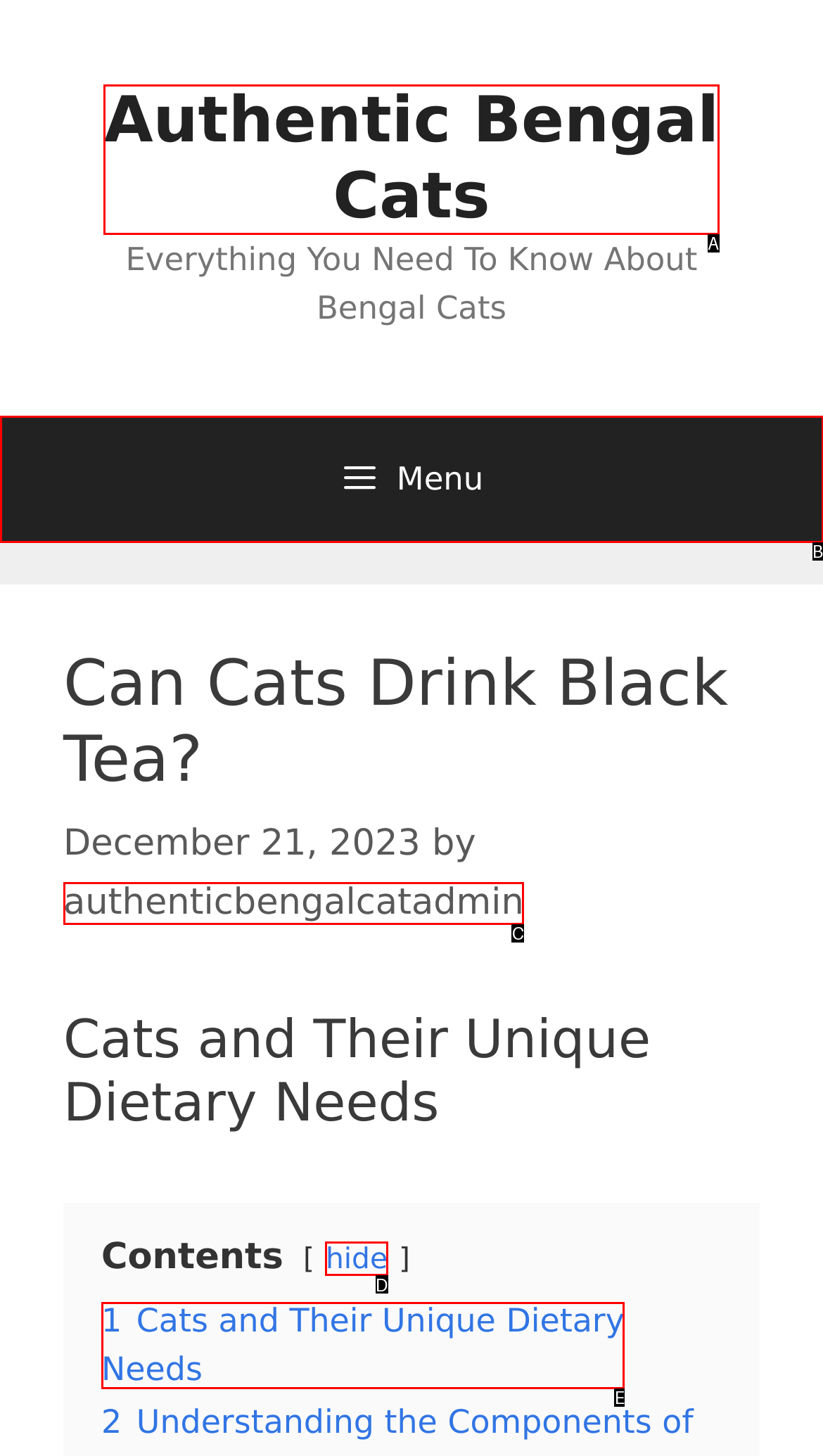Examine the description: Menu and indicate the best matching option by providing its letter directly from the choices.

B